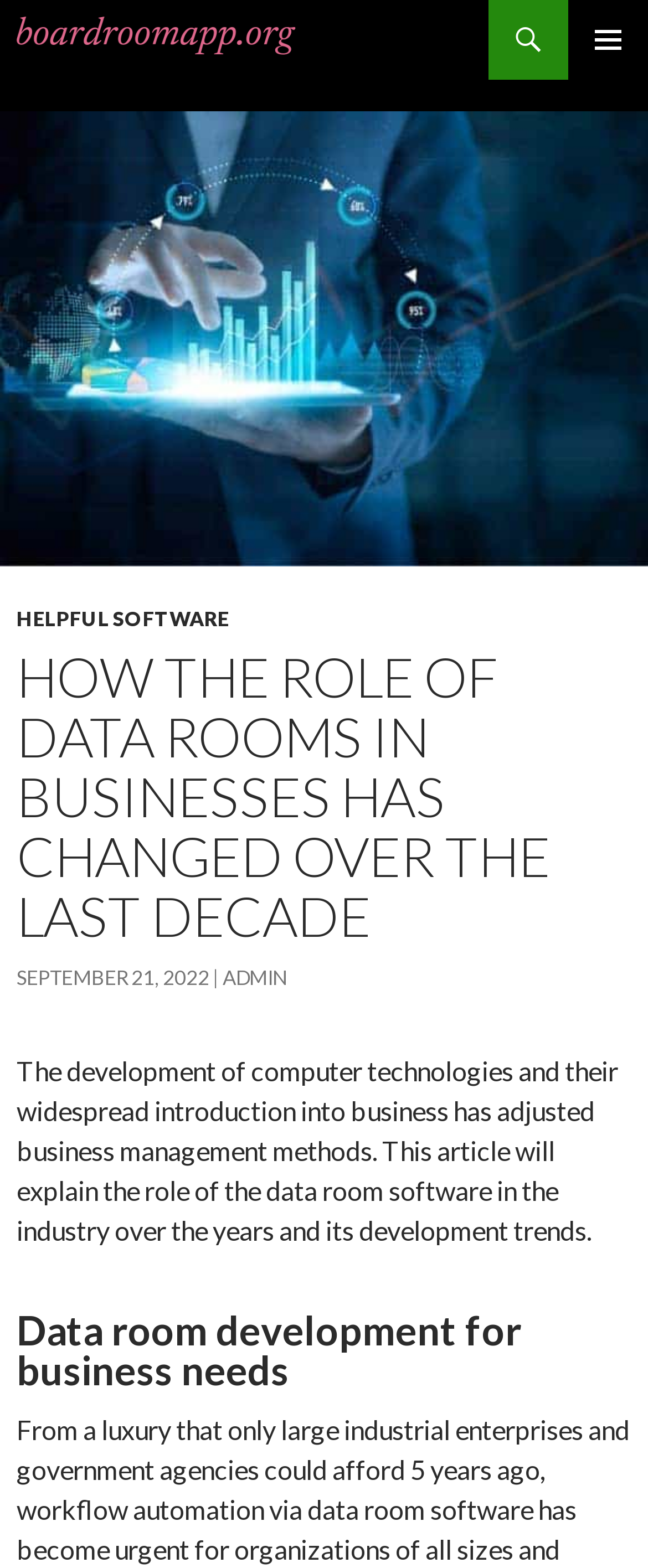Give a detailed account of the webpage, highlighting key information.

The webpage is about the development trends of data room software for business needs. At the top left, there is a link to "boardroomapp.org" accompanied by a small image. On the top right, there is a button labeled "PRIMARY MENU". Below the button, there is a link to "SKIP TO CONTENT". 

The main content of the webpage is divided into sections. At the top, there is a large image related to "data rooms in businesses". Below the image, there is a header section that contains three links: "HELPFUL SOFTWARE", a heading that describes how the role of data rooms in businesses has changed over the last decade, and a link to a specific date, "SEPTEMBER 21, 2022", which also contains a time element. 

Next to the date link, there is another link labeled "ADMIN". Below the header section, there is a block of text that explains how computer technologies have changed business management methods and introduces the topic of data room software development trends. 

Finally, there is a heading that summarizes the main topic of the webpage, "Data room development for business needs".